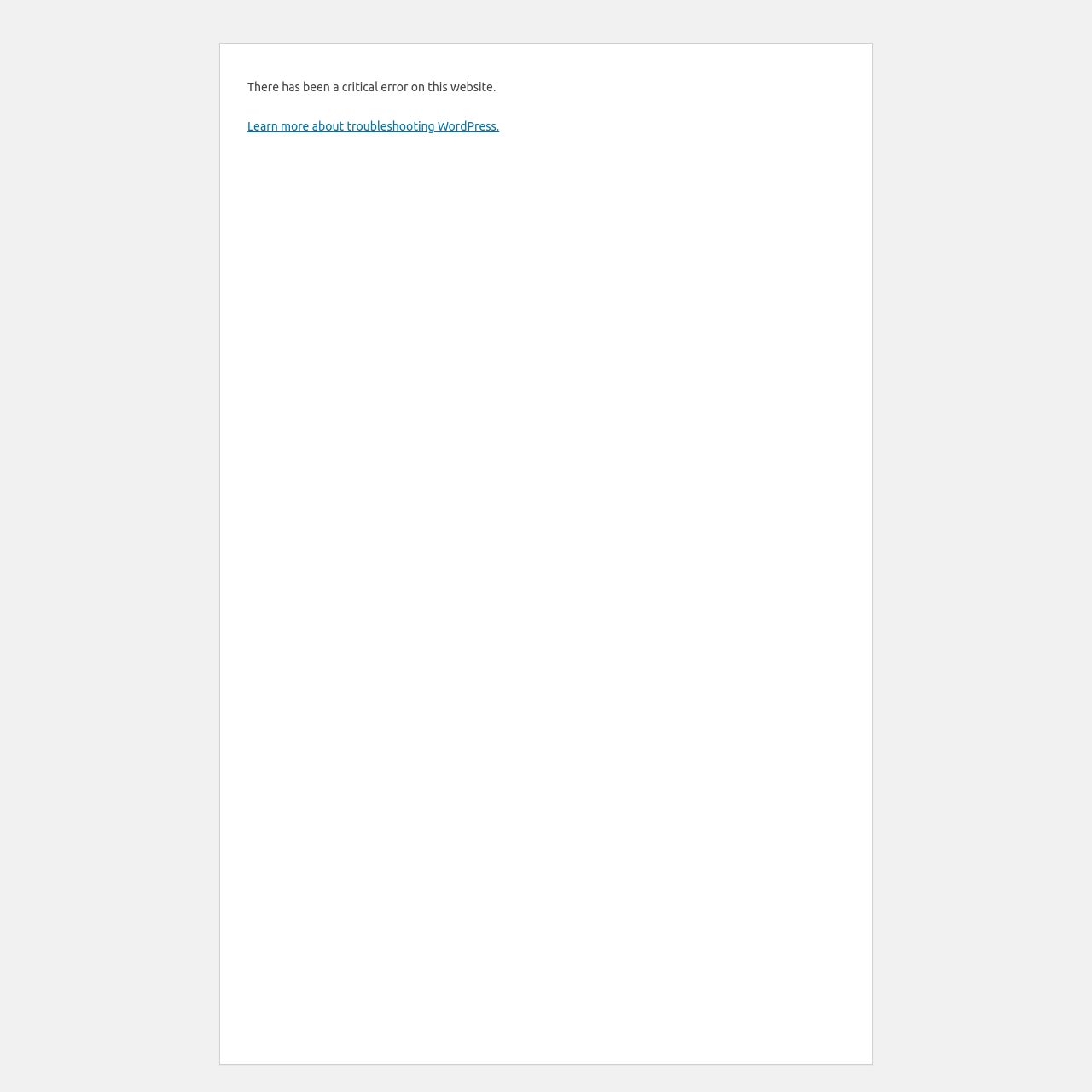Find the bounding box of the UI element described as follows: "Learn more about troubleshooting WordPress.".

[0.227, 0.109, 0.457, 0.122]